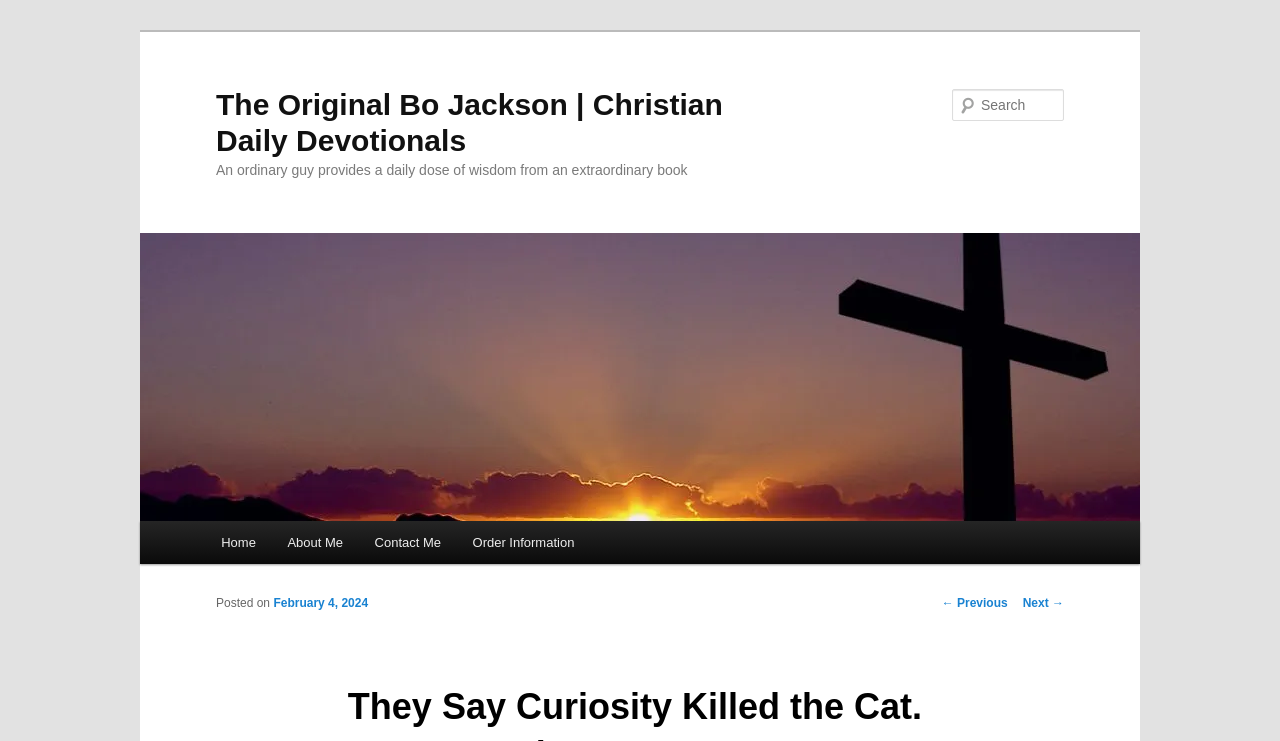What is the date of the posted article?
Answer the question in a detailed and comprehensive manner.

I located the 'Posted on' text and the corresponding link element with the date 'February 4, 2024', which indicates the posting date of the article.